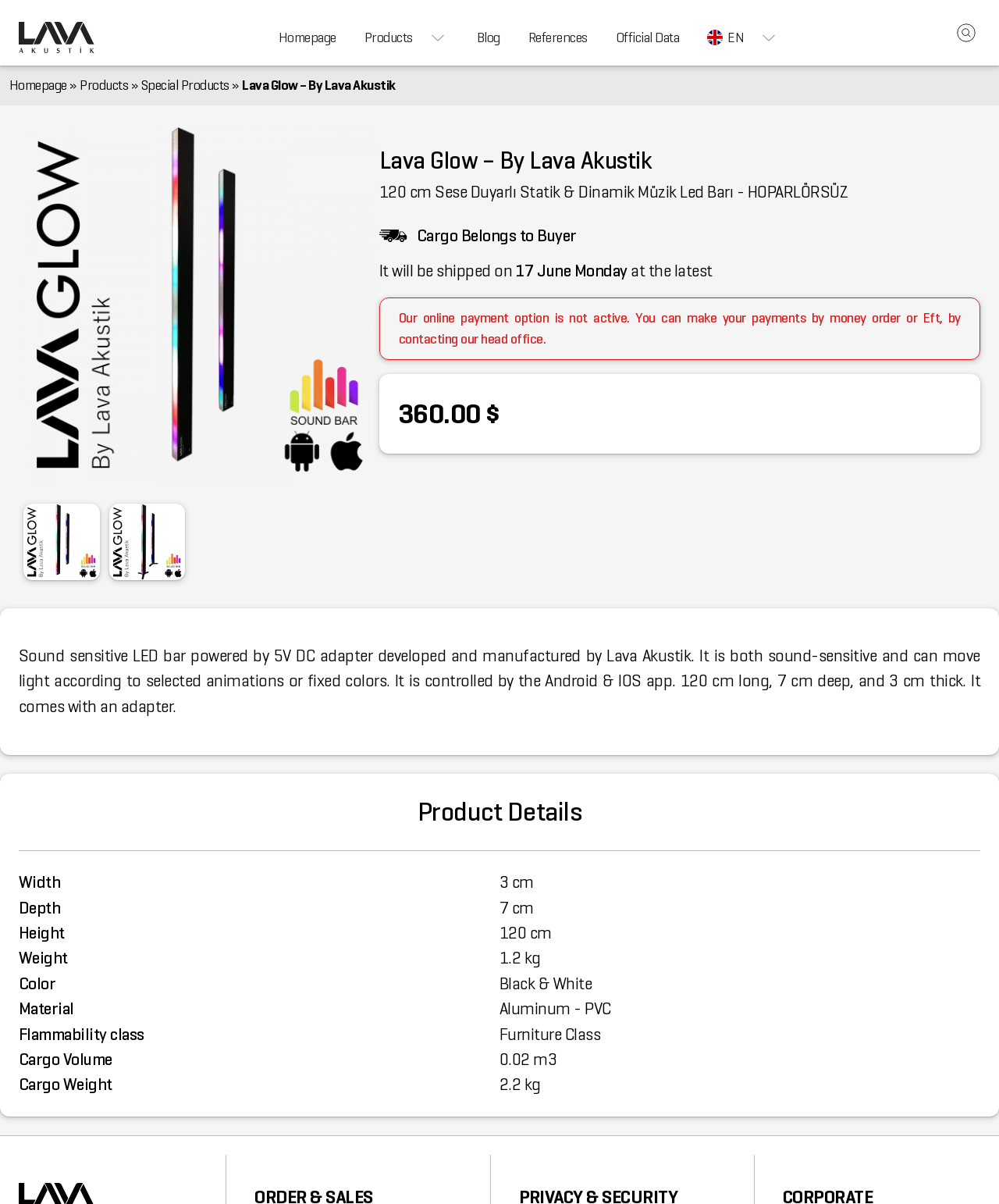Locate the bounding box coordinates of the clickable region necessary to complete the following instruction: "Search on the website". Provide the coordinates in the format of four float numbers between 0 and 1, i.e., [left, top, right, bottom].

[0.944, 0.0, 0.991, 0.054]